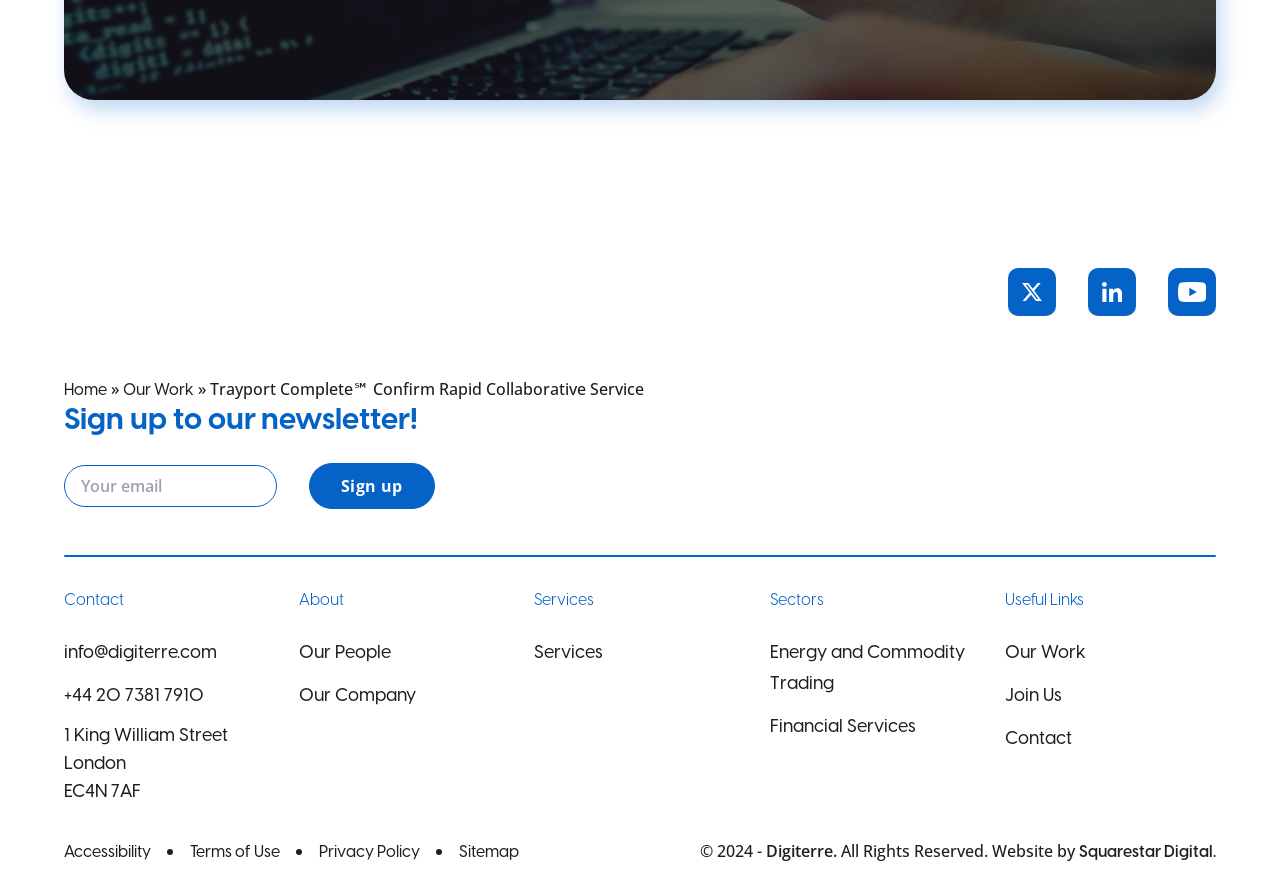Determine the bounding box coordinates of the clickable element to complete this instruction: "View our services". Provide the coordinates in the format of four float numbers between 0 and 1, [left, top, right, bottom].

[0.417, 0.662, 0.582, 0.689]